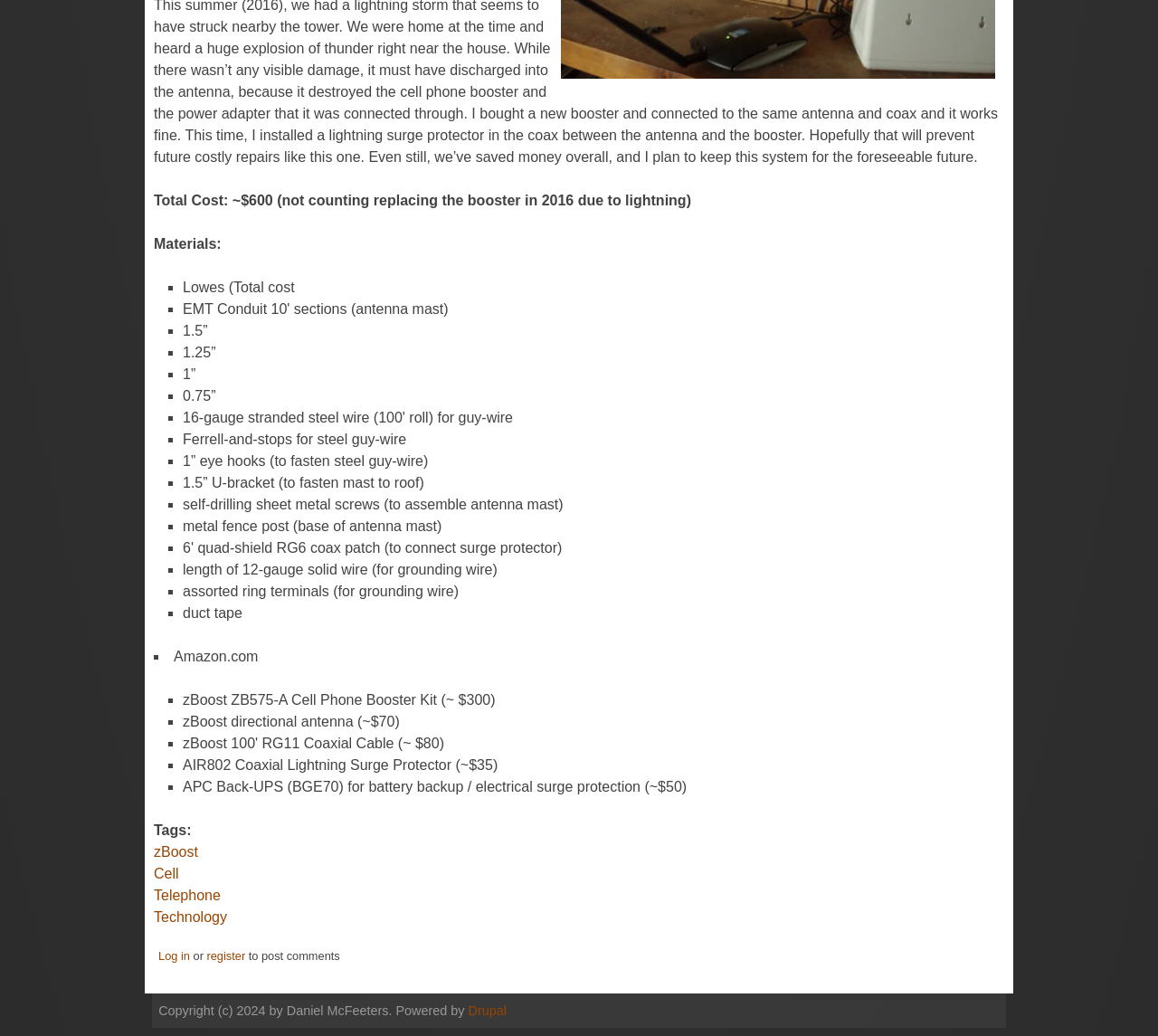What is the purpose of the 1.5” U-bracket?
Using the screenshot, give a one-word or short phrase answer.

to fasten mast to roof